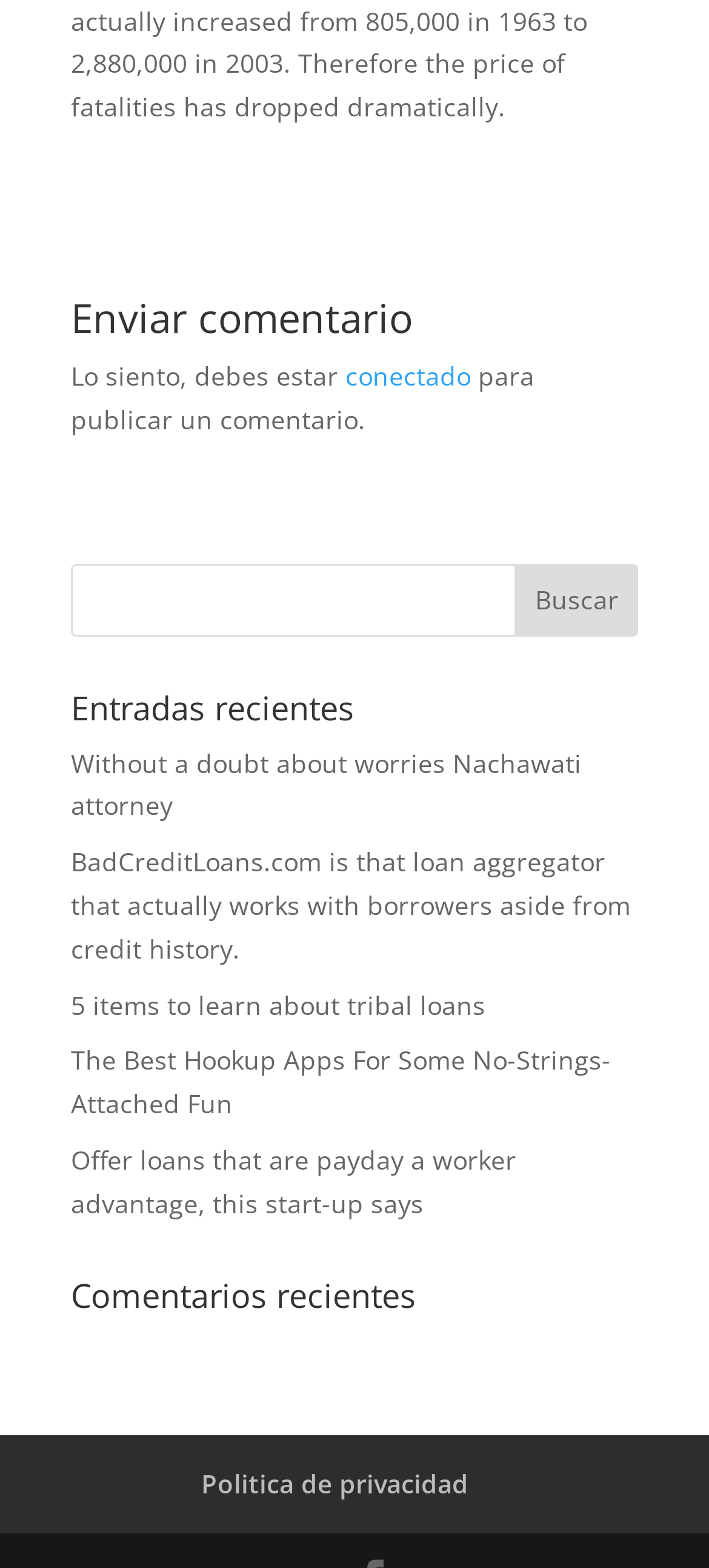Find and indicate the bounding box coordinates of the region you should select to follow the given instruction: "Check 'Politica de privacidad'".

[0.283, 0.936, 0.66, 0.958]